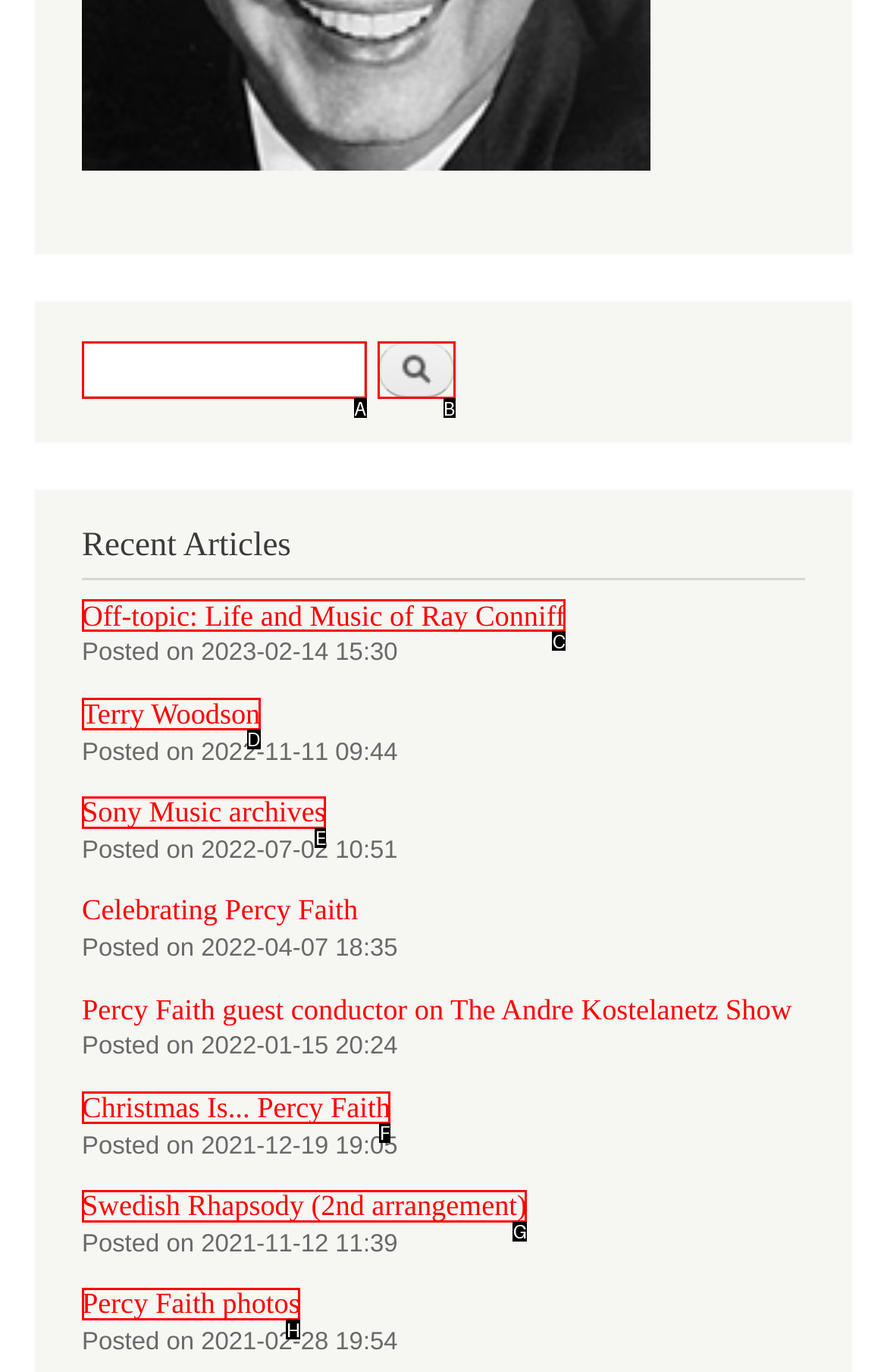Which HTML element matches the description: Christmas Is... Percy Faith the best? Answer directly with the letter of the chosen option.

F